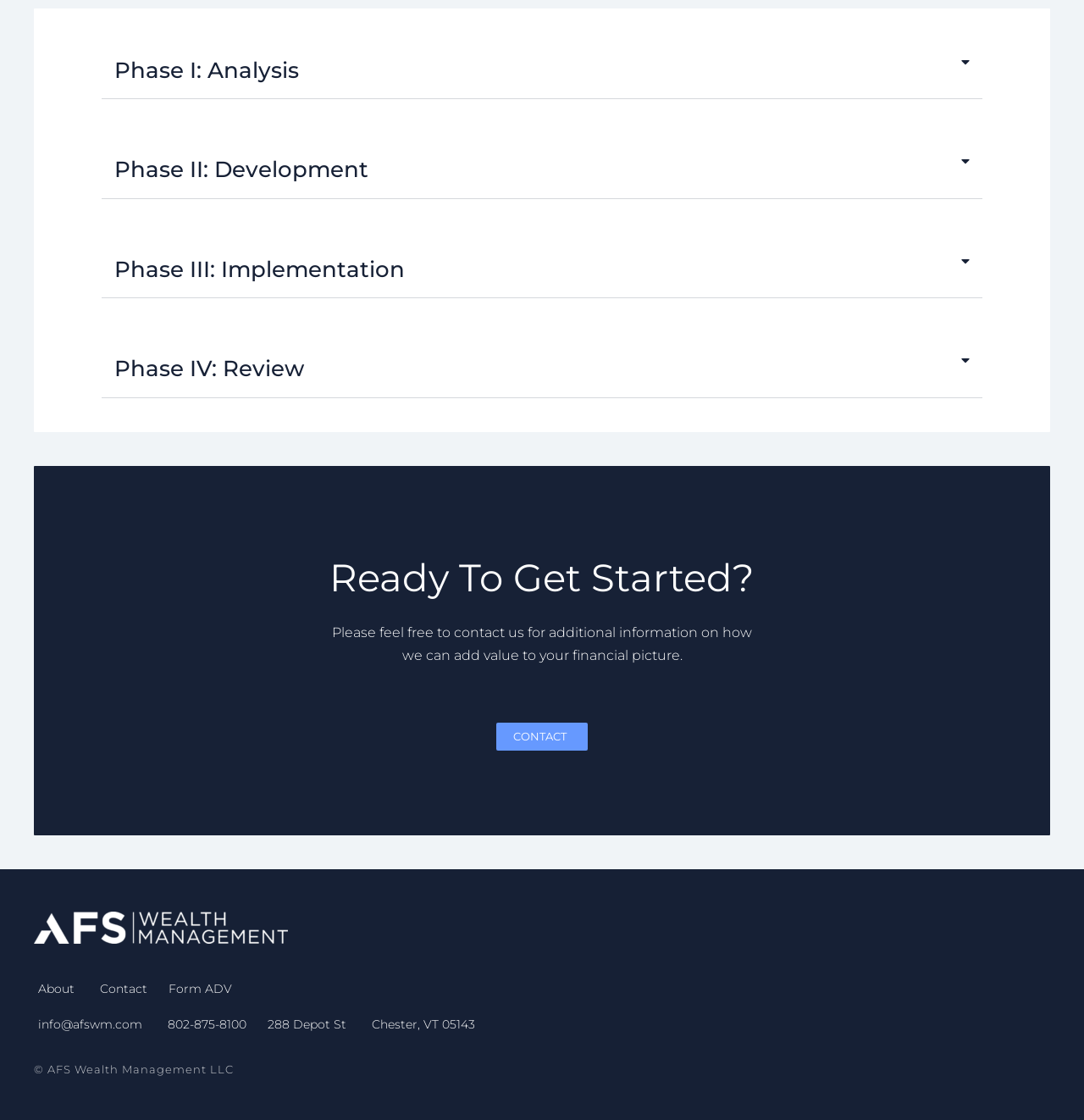Based on the element description: "Form ADV", identify the UI element and provide its bounding box coordinates. Use four float numbers between 0 and 1, [left, top, right, bottom].

[0.155, 0.873, 0.214, 0.893]